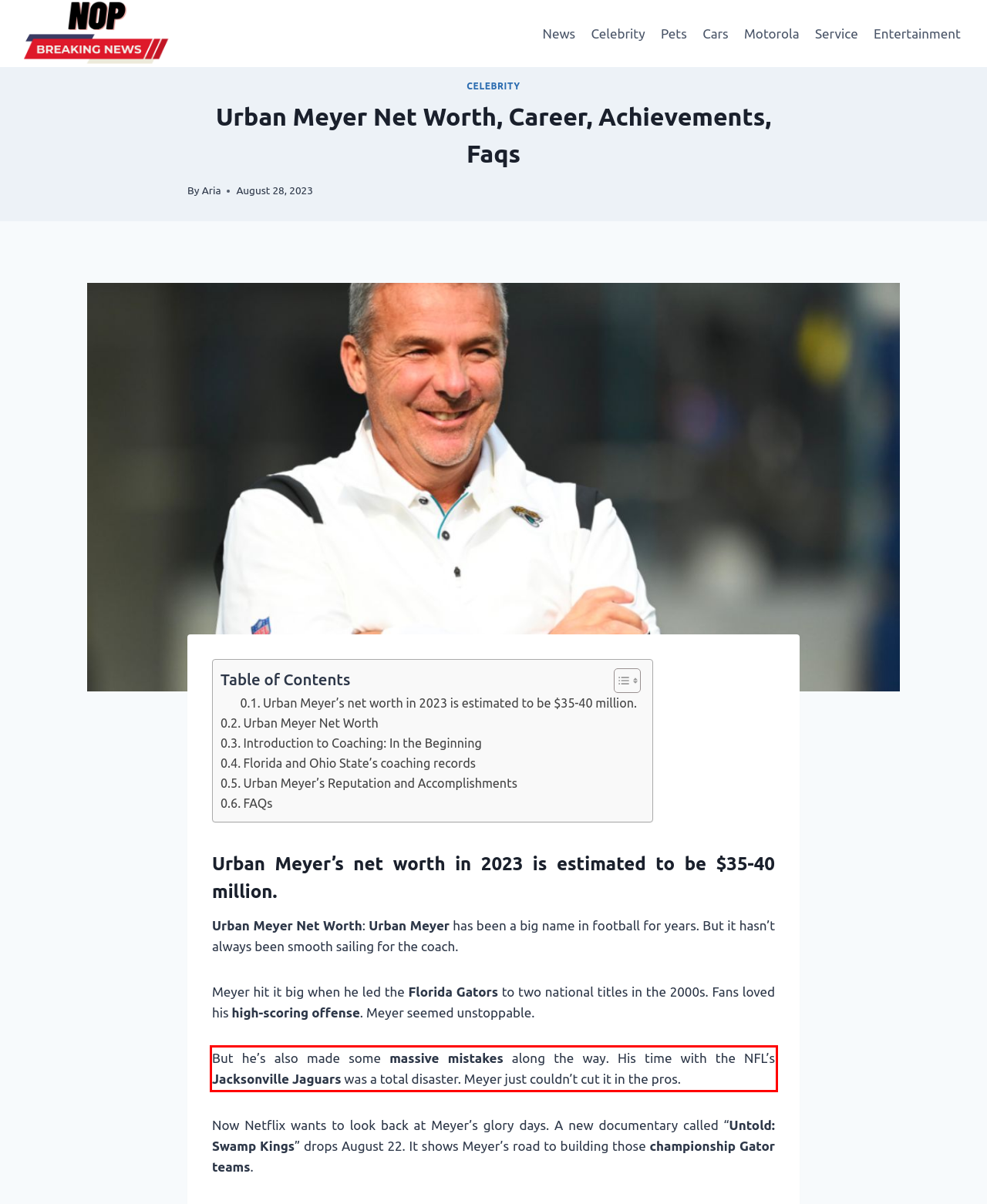Please recognize and transcribe the text located inside the red bounding box in the webpage image.

But he’s also made some massive mistakes along the way. His time with the NFL’s Jacksonville Jaguars was a total disaster. Meyer just couldn’t cut it in the pros.